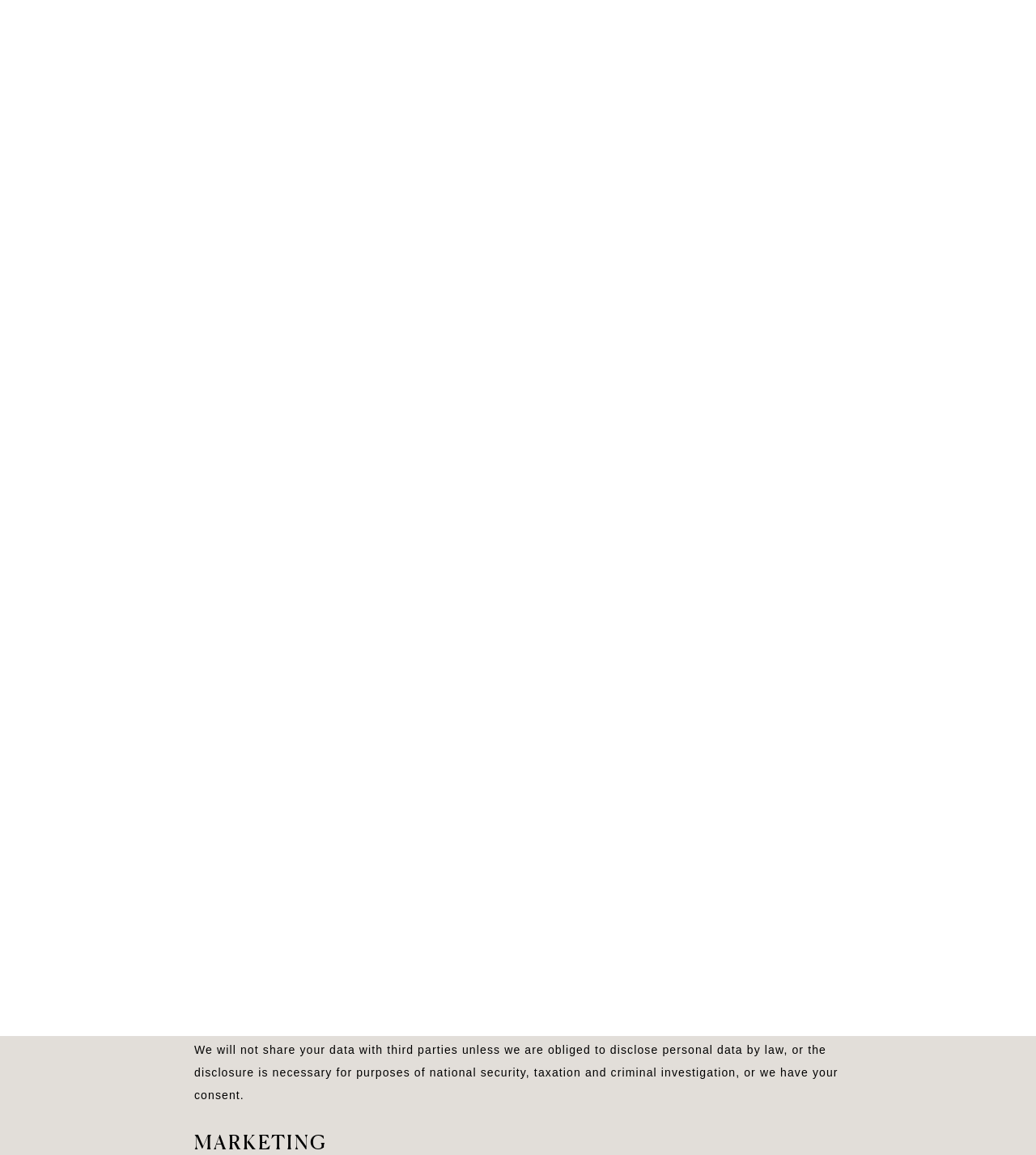Could you please study the image and provide a detailed answer to the question:
How does the website collect information about users?

The webpage states that the website collects information about users when they voluntarily sign up to the mailing list or complete the contact forms. Additionally, the website's web servers automatically log the IP/Internet address of the user's computer, and website usage information is collected using cookies.